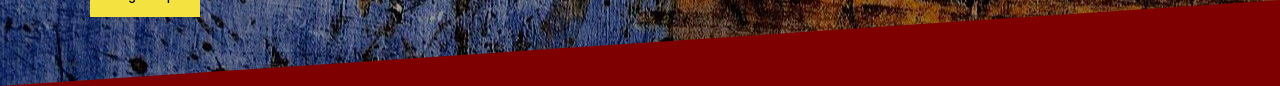Thoroughly describe what you see in the image.

The image features a striking visual composition that blends rich colors and textures. The dominant elements include a deep, textured blue background that evokes a sense of depth and serenity, juxtaposed against a bold, dark red slanted shape approaching the bottom. This creates a dynamic contrast, drawing the viewer’s attention and invoking a sense of movement. In the upper left corner, a bright yellow square stands out with a simple black figure inside, adding an element of intrigue and playfulness. This composition may suggest themes of cultural depth and artistic expression, fitting for a context related to art, heritage, or a specific publication, such as "Lived Heritage, Shared Space: The Courtyard House of Goa," hinting at the rich narratives explored in such works.